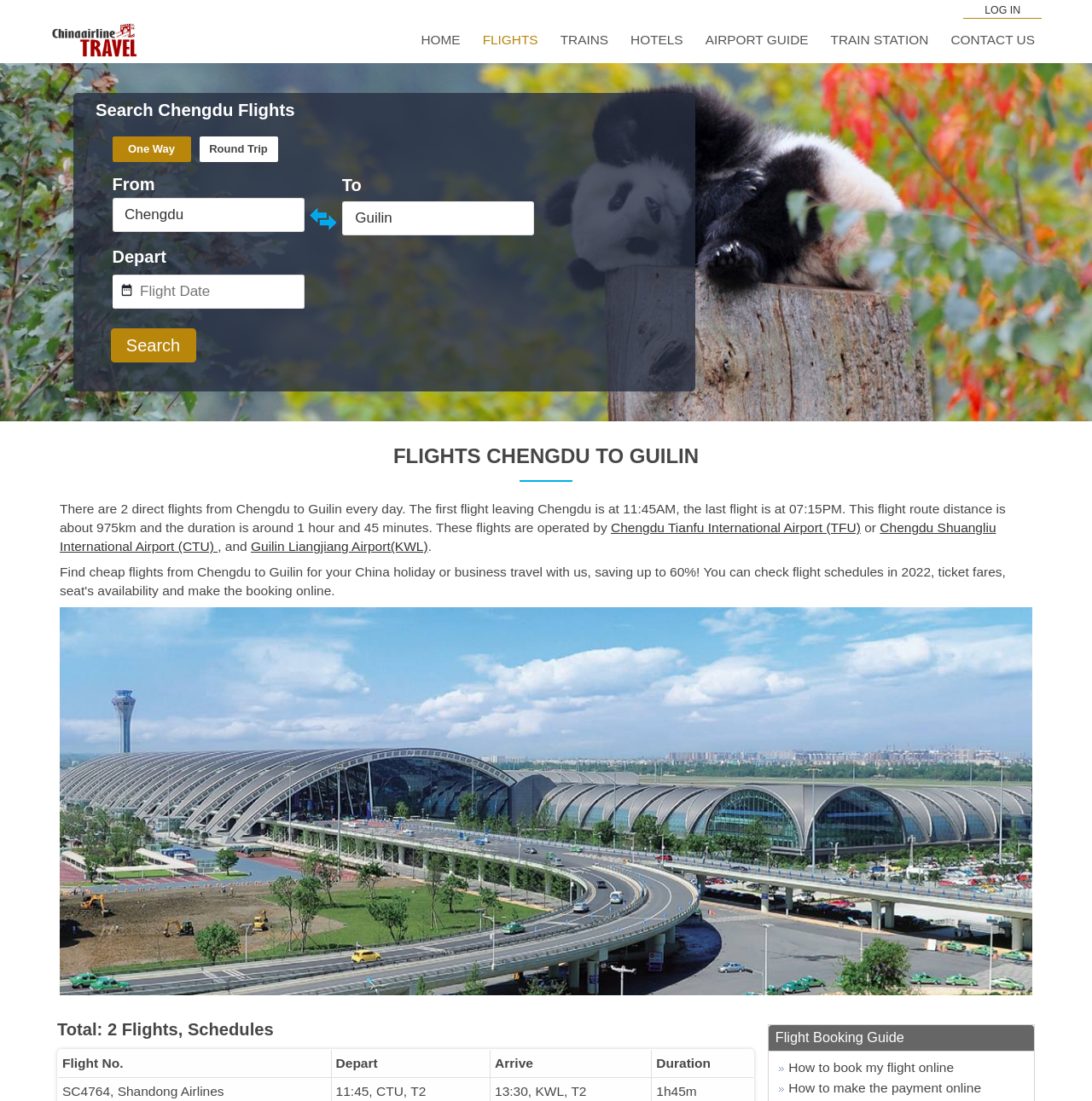Using the provided element description: "parent_node: From", identify the bounding box coordinates. The coordinates should be four floats between 0 and 1 in the order [left, top, right, bottom].

[0.283, 0.187, 0.308, 0.211]